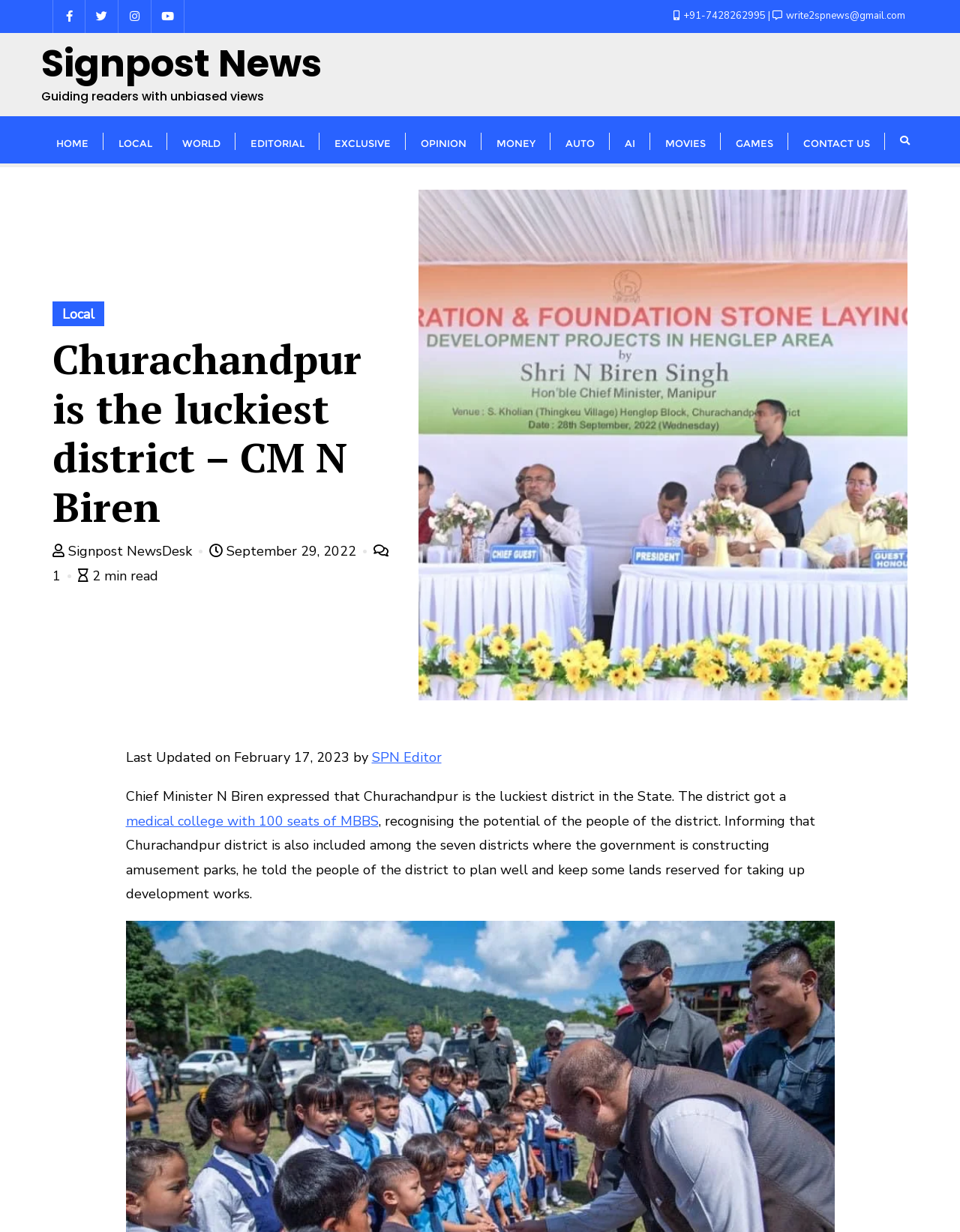What is the type of amusement parks being constructed in Churachandpur district?
Give a comprehensive and detailed explanation for the question.

The type of amusement parks being constructed in Churachandpur district can be found in the article content. It is mentioned that the government is constructing amusement parks in seven districts, including Churachandpur.